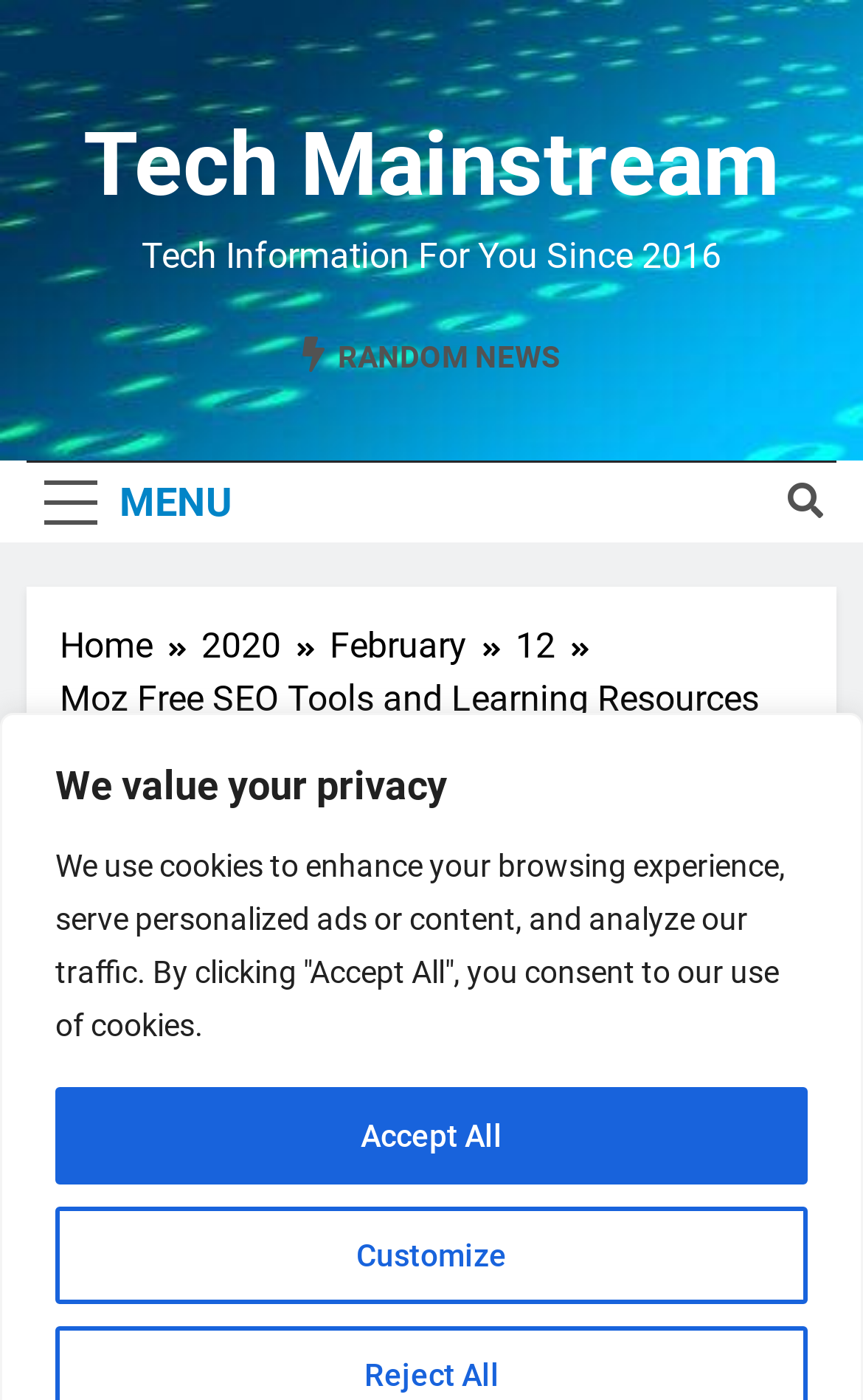Please identify the bounding box coordinates of the area that needs to be clicked to fulfill the following instruction: "Go to the INTERNET category."

[0.082, 0.606, 0.279, 0.648]